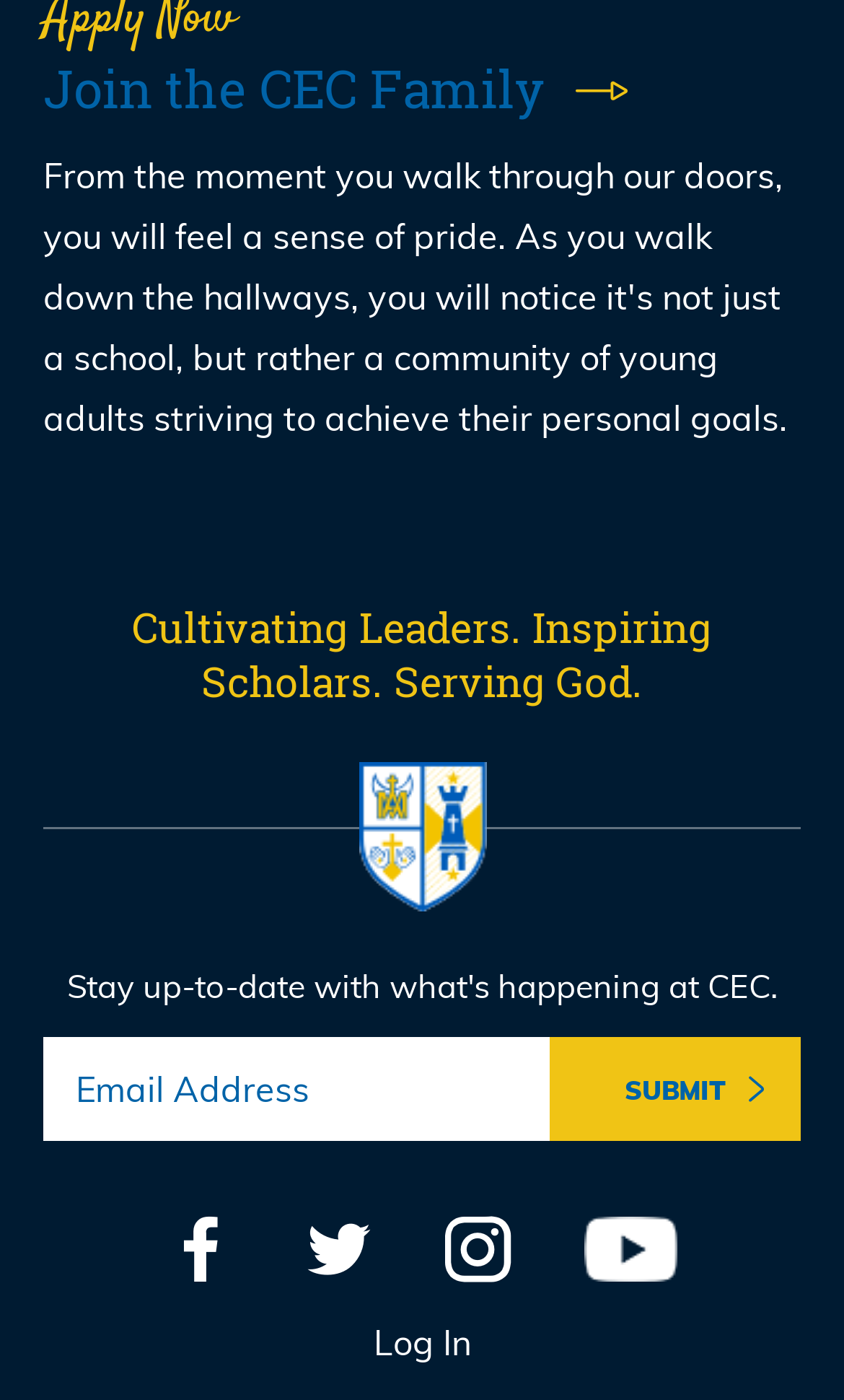Predict the bounding box for the UI component with the following description: "Log In".

[0.442, 0.943, 0.558, 0.974]